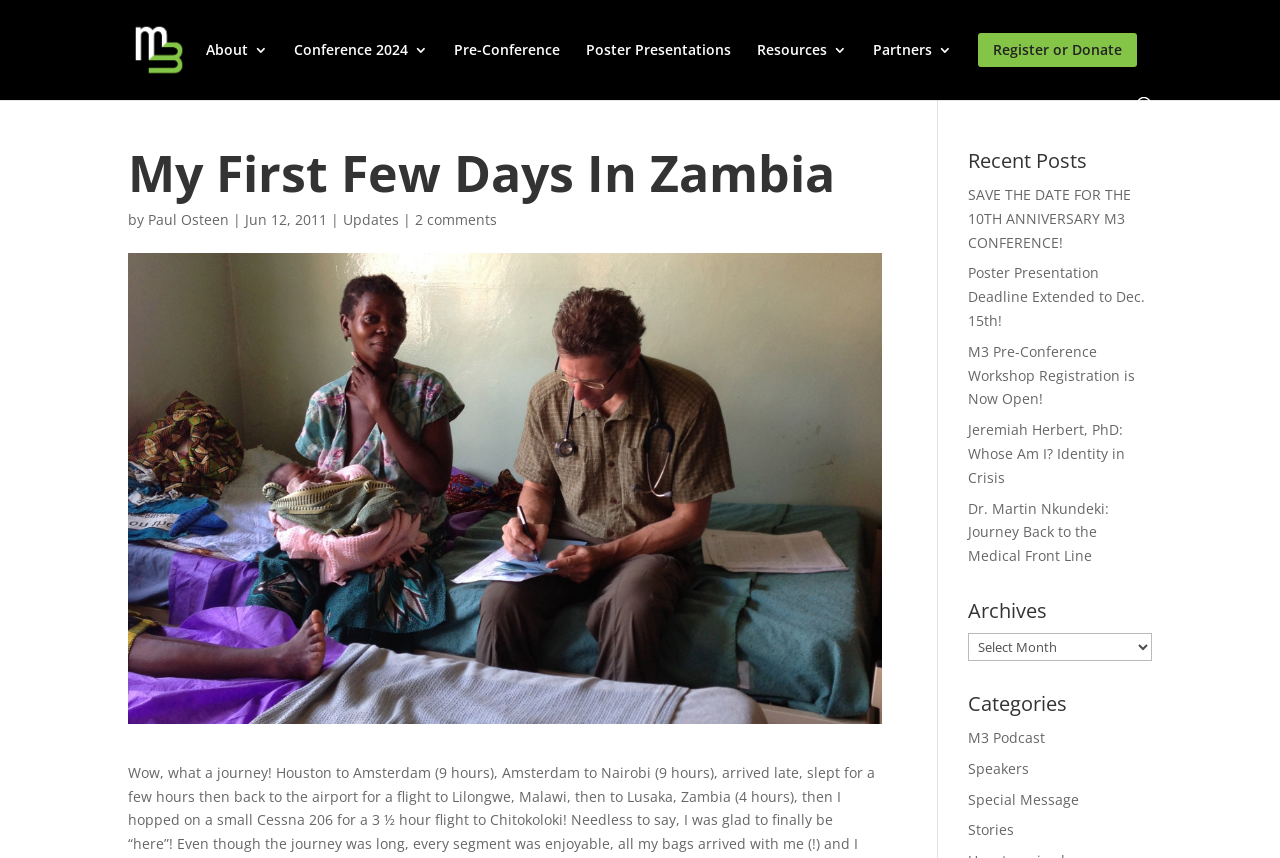How many comments does the blog post 'My First Few Days In Zambia' have?
Respond to the question with a well-detailed and thorough answer.

The answer can be found by looking at the comment information below the title of the blog post, where it says '2 comments'.